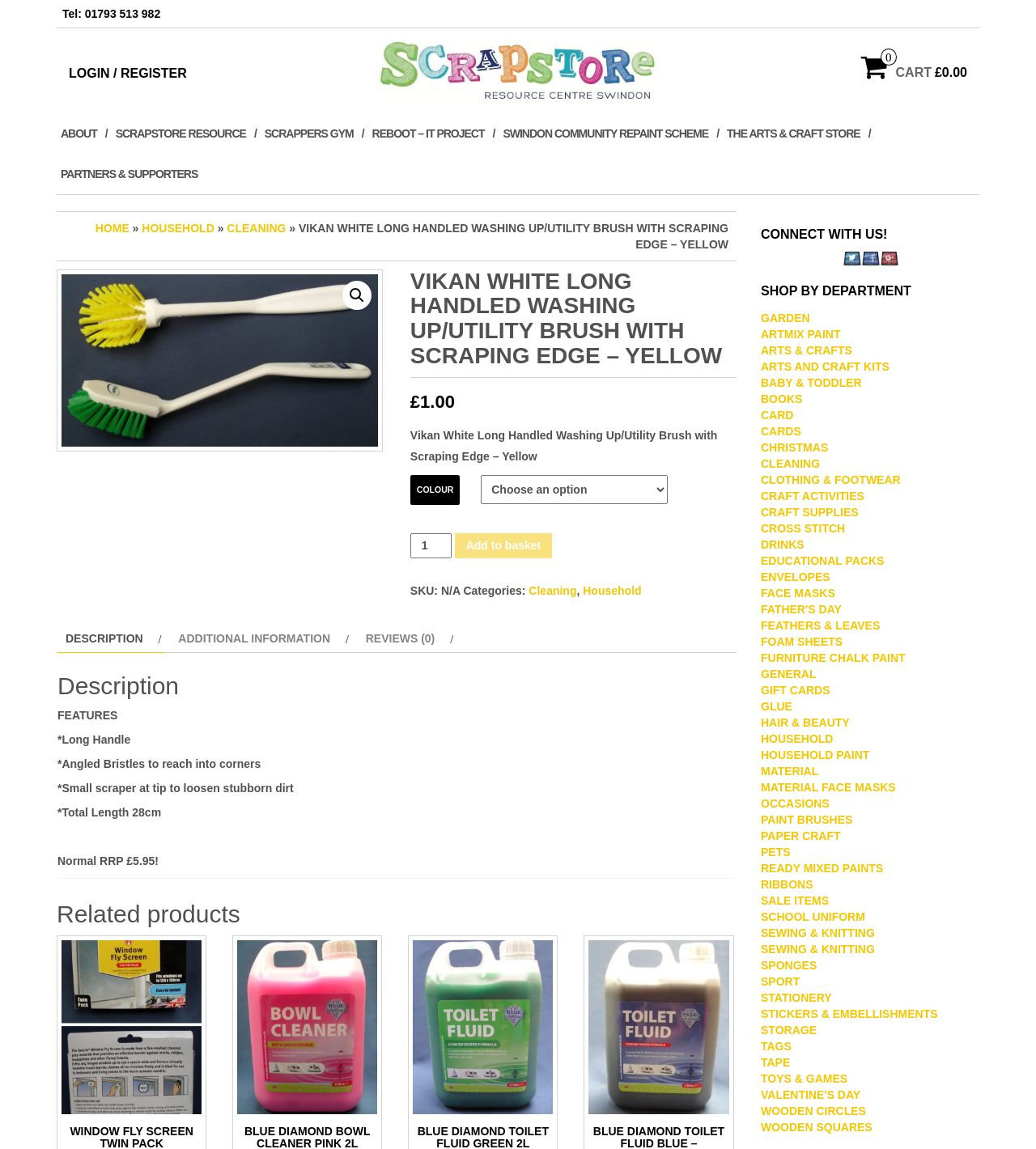Determine the main headline from the webpage and extract its text.

VIKAN WHITE LONG HANDLED WASHING UP/UTILITY BRUSH WITH SCRAPING EDGE – YELLOW